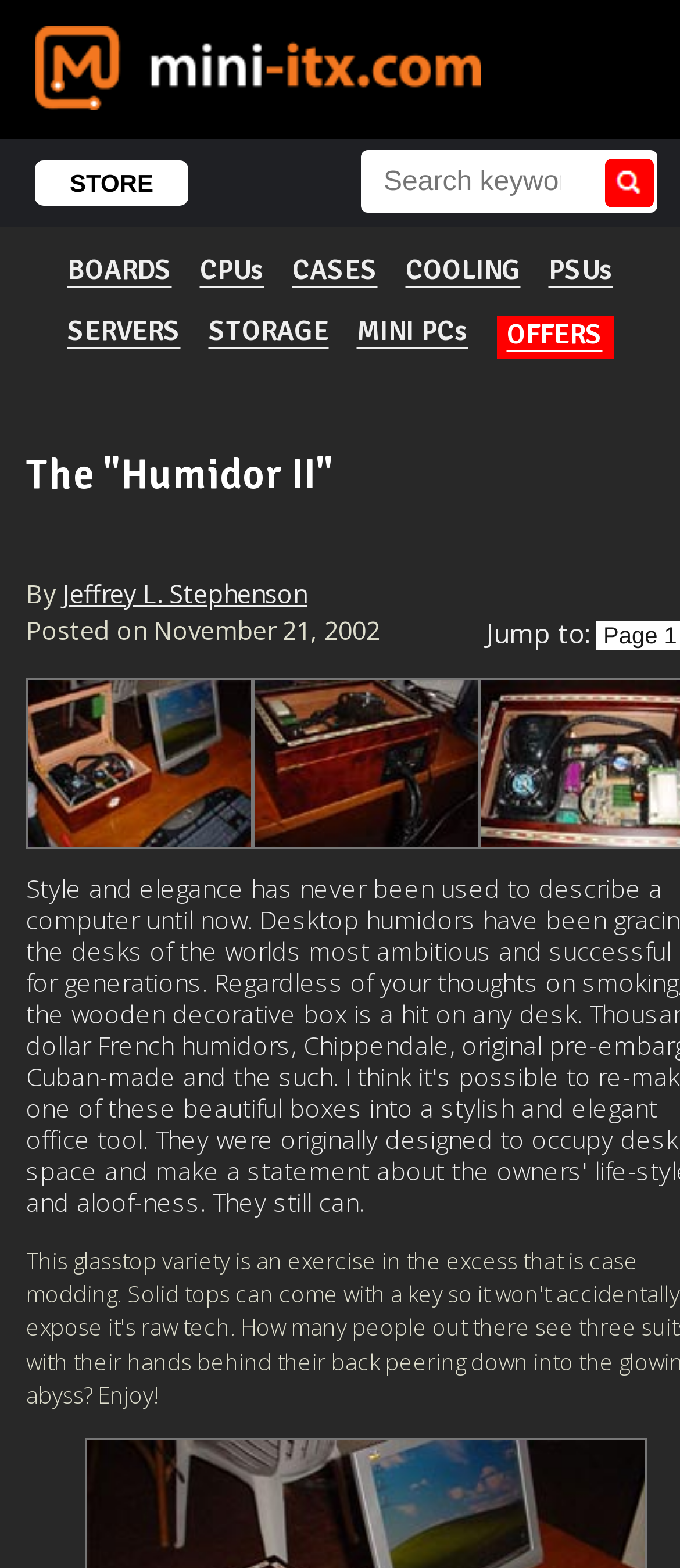Summarize the webpage with a detailed and informative caption.

The webpage is about a project called "Humidor 2" on mini-itx.com. At the top, there is a logo image and a link to the homepage. Below the logo, there is a navigation menu with links to various categories such as "STORE", "BOARDS", "CPUs", "CASES", "COOLING", "PSUs", "SERVERS", "STORAGE", "MINI PCs", and "OFFERS". 

On the left side, there is a section with a title "The 'Humidor II'" followed by the author's name "Jeffrey L. Stephenson" and the date "November 21, 2002". 

On the right side, there is a search bar with a textbox and a "Submit" button. Below the search bar, there is a table with two columns, each containing an image. 

The overall structure of the webpage is divided into sections, with clear headings and concise text. The layout is organized, making it easy to navigate and find specific information.